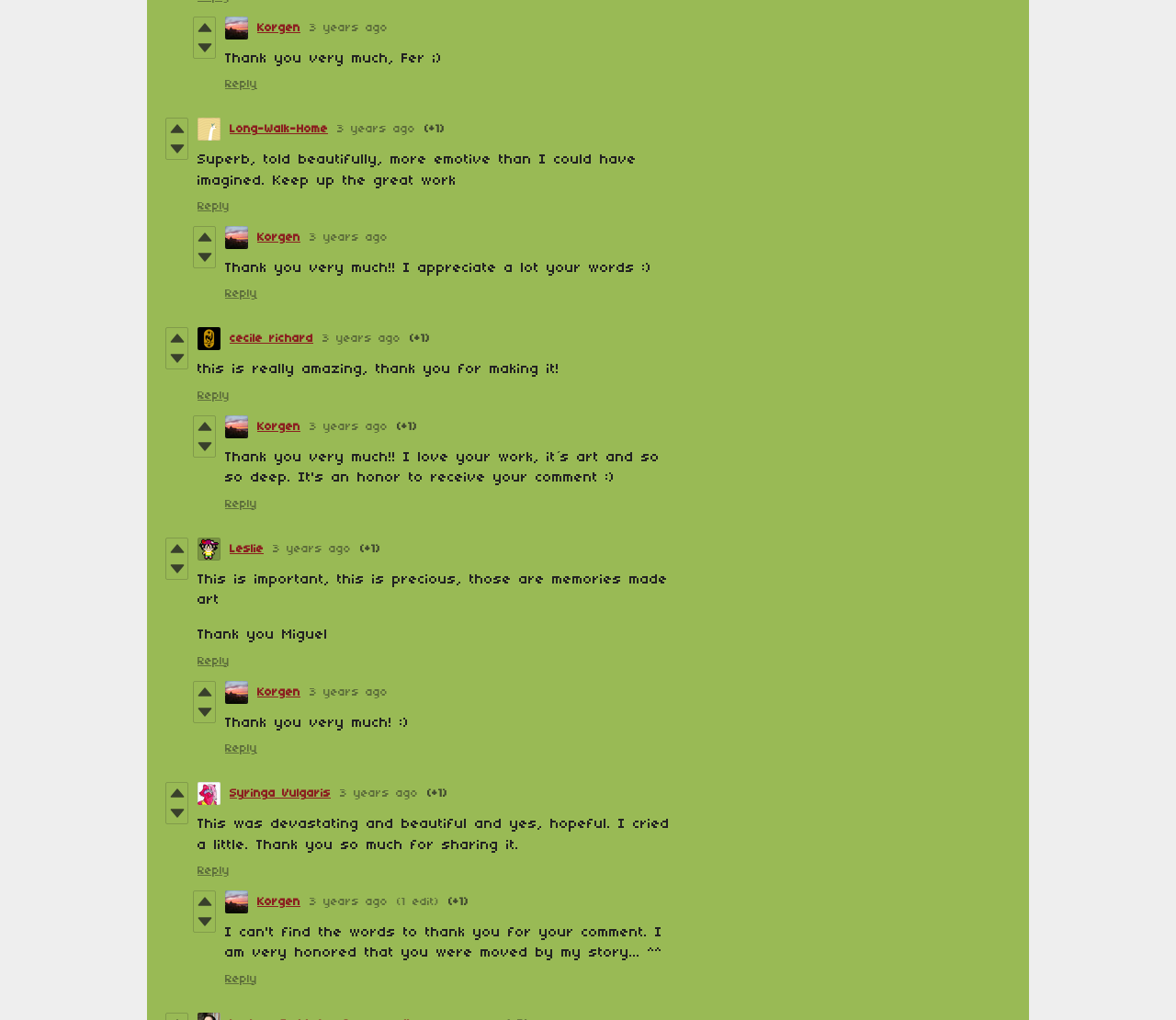Use a single word or phrase to answer the following:
How many comments are there on this webpage?

at least 10